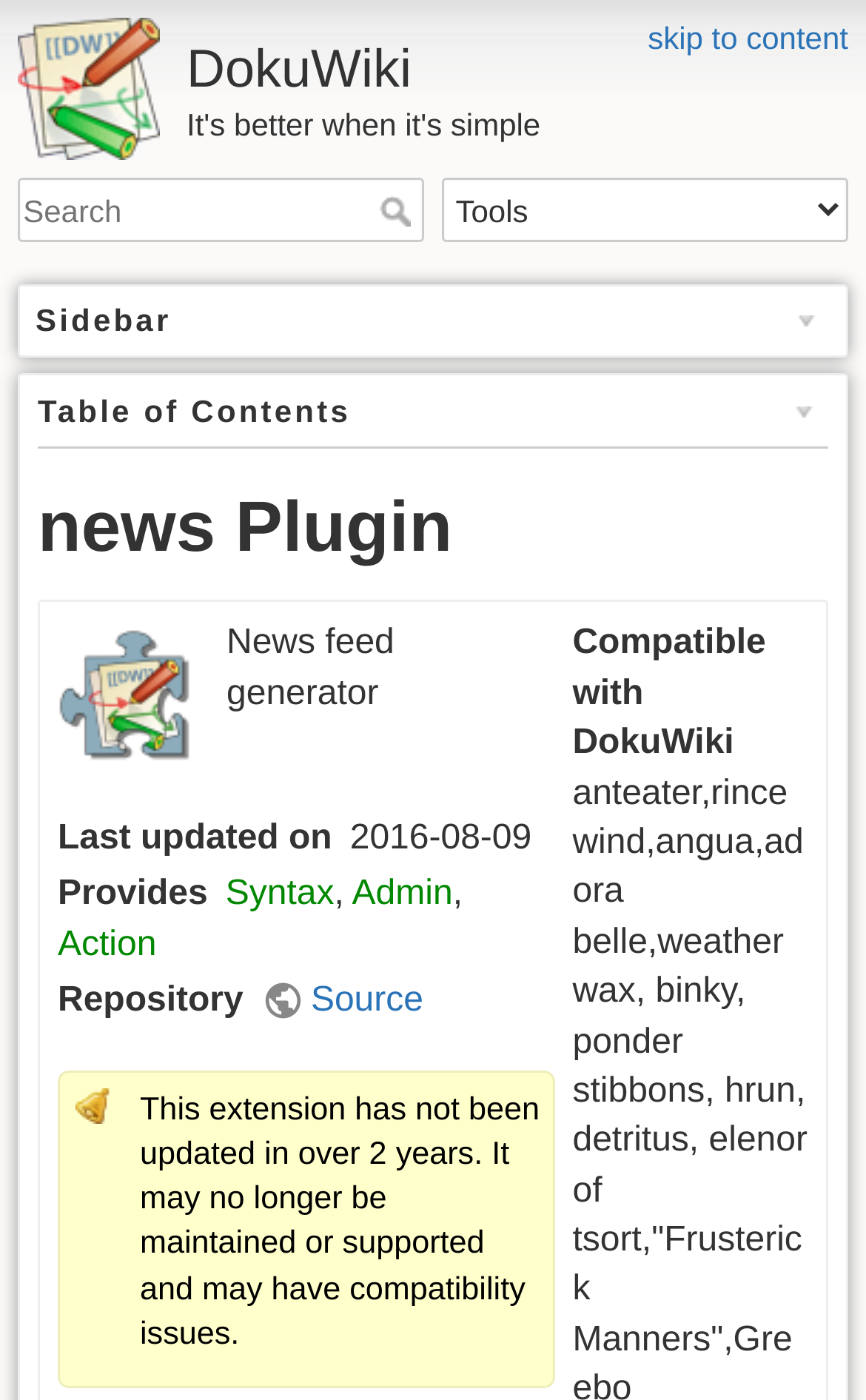Summarize the webpage with intricate details.

The webpage is about the "news Plugin" for DokuWiki, a wiki software. At the top, there is a link to "skip to content" and a heading that reads "DokuWiki". Below the heading, there is a search bar with a textbox and a "Search" button. To the right of the search bar, there is a combobox labeled "Tools".

On the left side of the page, there is a navigation menu labeled "Sidebar" that contains several headings, including "Table of Contents" and "news Plugin". Below the navigation menu, there is a section that provides information about the plugin. This section includes a static text that reads "Compatible with DokuWiki" accompanied by a small image of a plugin icon. There is also a static text that reads "News feed generator".

Below this section, there is a description list that provides more details about the plugin. The list includes information such as the last updated date, which is August 9, 2016, and what the plugin provides, including links to "Syntax", "Admin", and "Action" pages. There is also a link to the plugin's repository labeled "Source".

At the bottom of the page, there is a warning message that reads "This extension has not been updated in over 2 years. It may no longer be maintained or supported and may have compatibility issues."